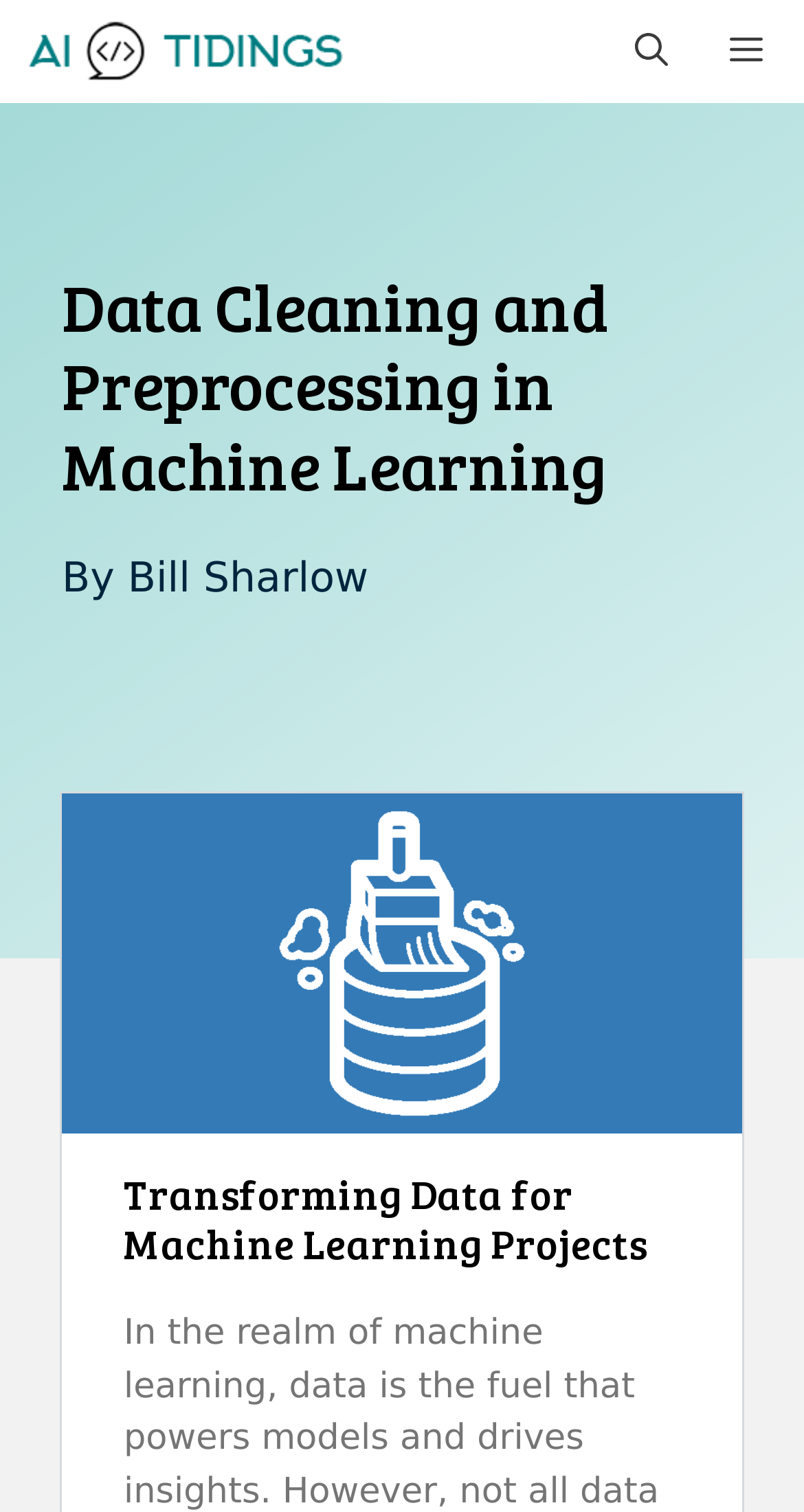What is the name of the website?
Use the image to answer the question with a single word or phrase.

AI Tidings